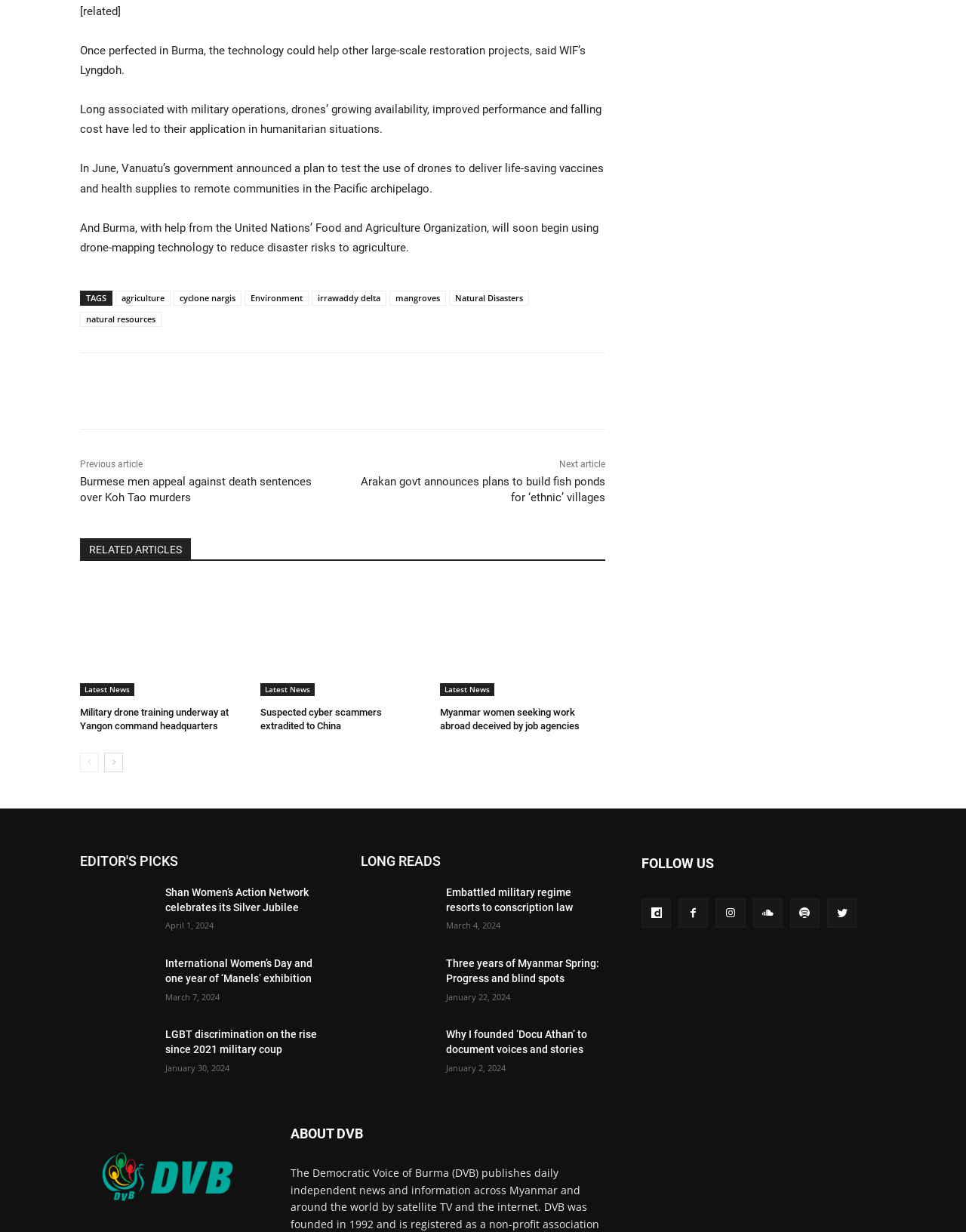What is the purpose of the 'RELATED ARTICLES' section?
Examine the image closely and answer the question with as much detail as possible.

The 'RELATED ARTICLES' section appears to be a list of articles related to the current article. The links to other articles, such as 'Military drone training underway at Yangon command headquarters', suggest that this section is used to provide users with additional content that may be of interest to them.